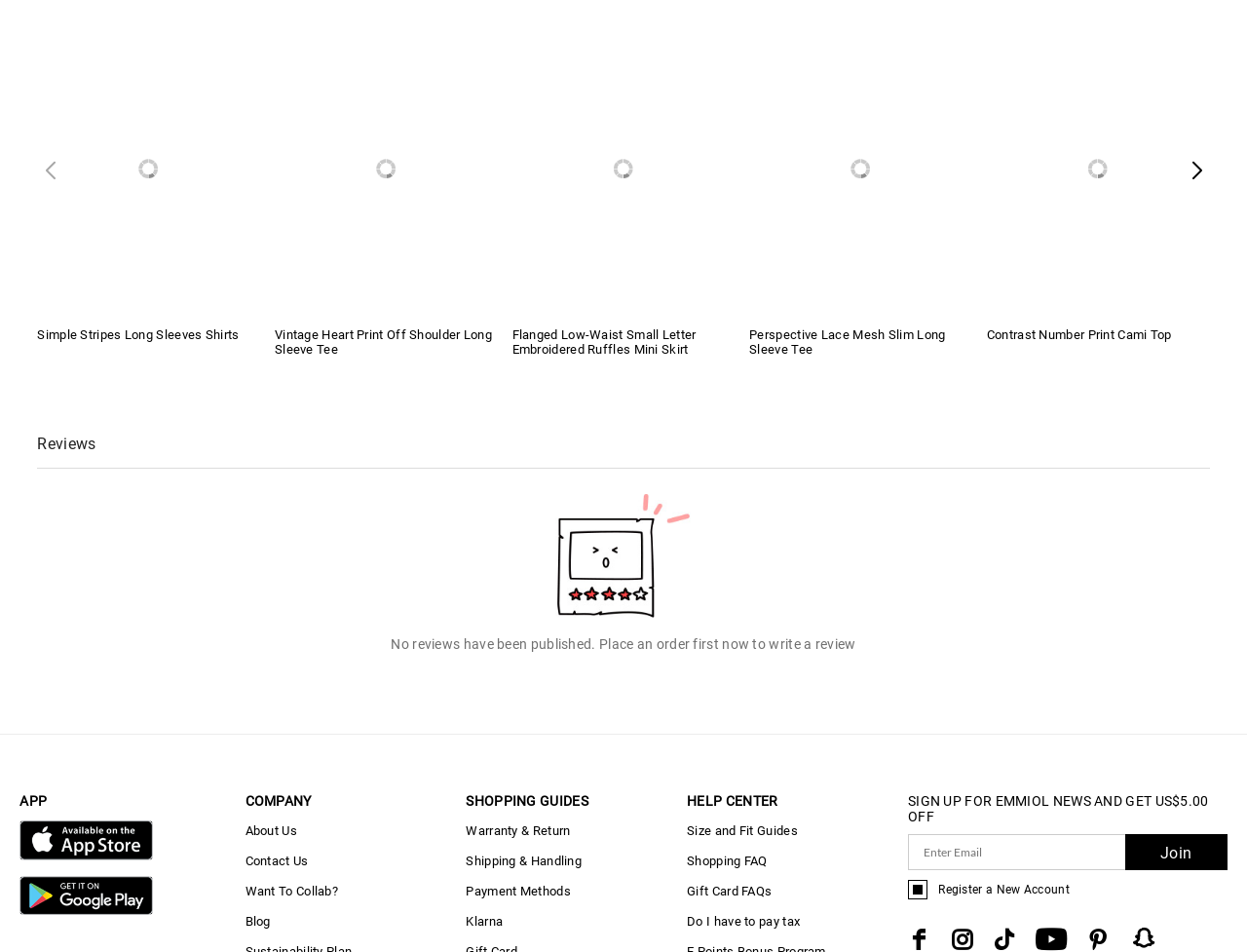Kindly provide the bounding box coordinates of the section you need to click on to fulfill the given instruction: "Click the 'Next slide' button".

[0.949, 0.16, 0.97, 0.198]